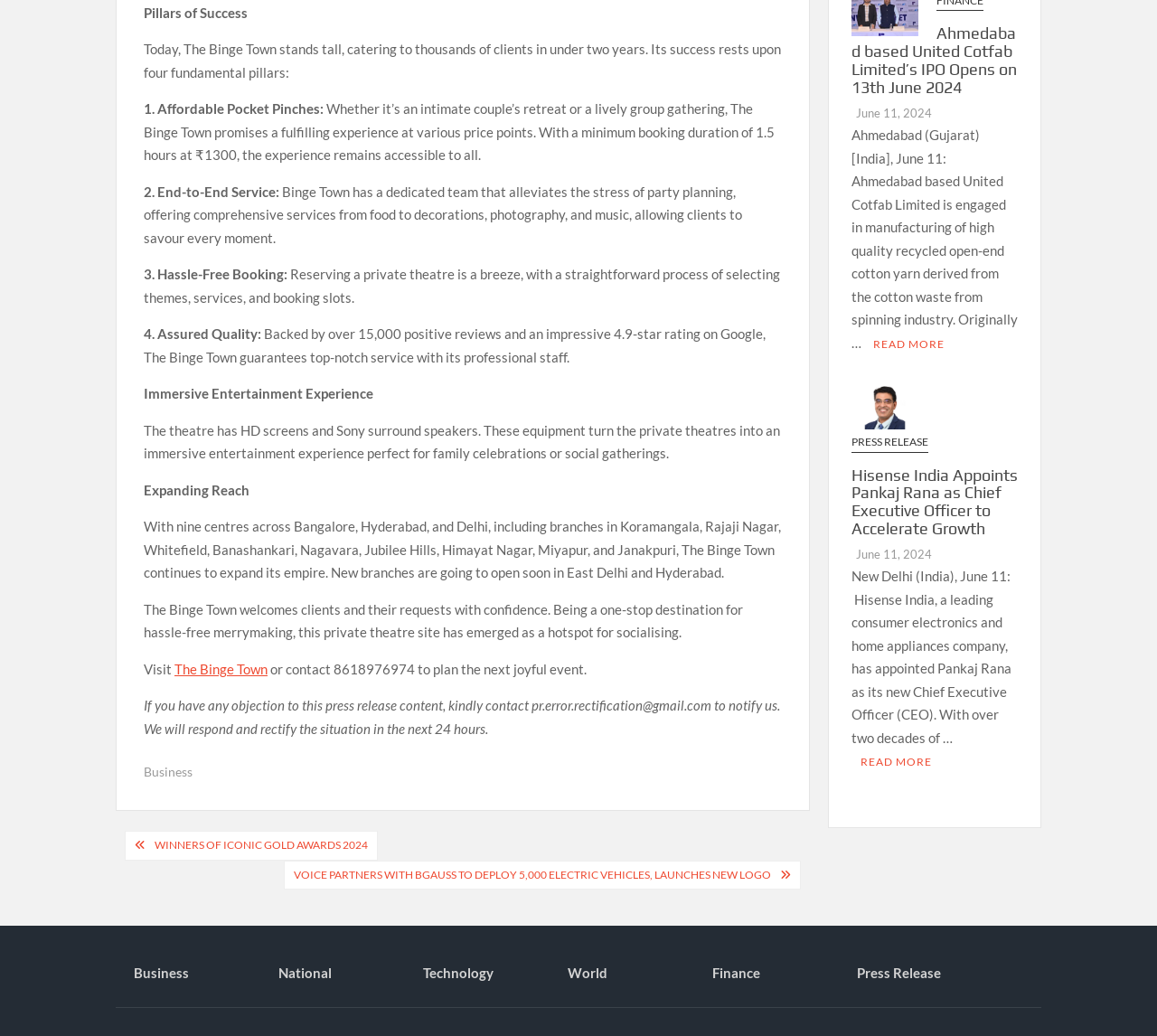Specify the bounding box coordinates of the region I need to click to perform the following instruction: "Read more about Ahmedabad based United Cotfab Limited’s IPO". The coordinates must be four float numbers in the range of 0 to 1, i.e., [left, top, right, bottom].

[0.755, 0.323, 0.816, 0.341]